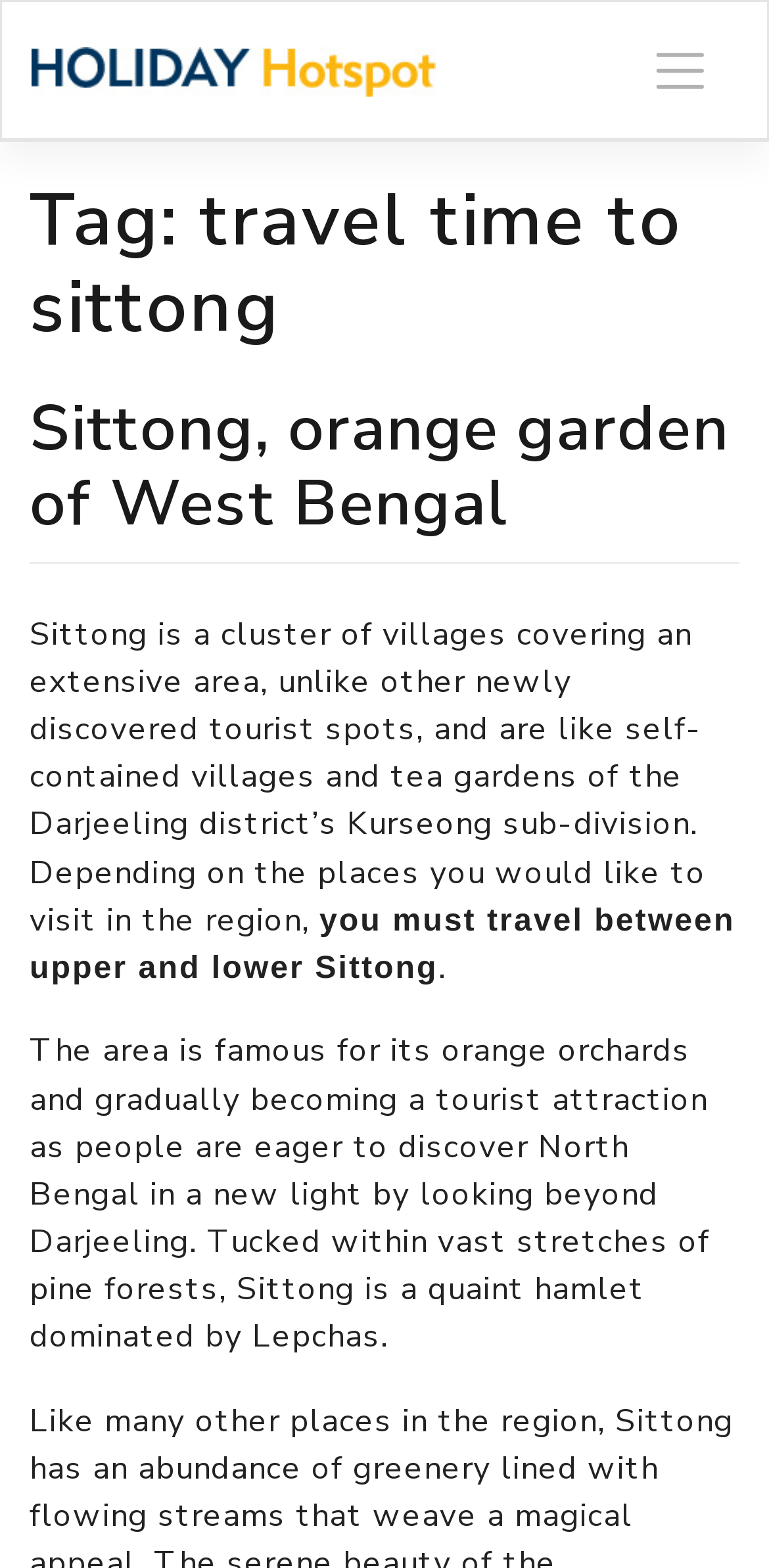What is the landscape feature surrounding Sittong?
Using the image, respond with a single word or phrase.

pine forests